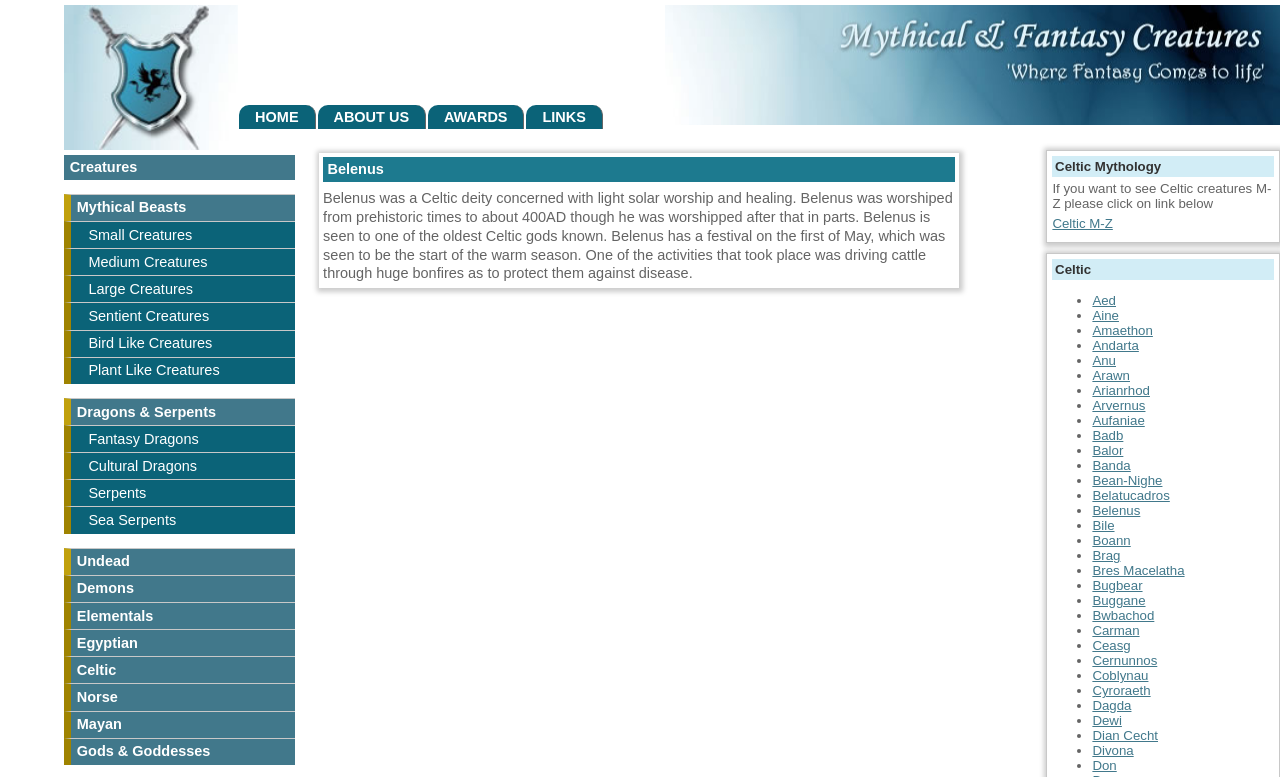Present a detailed account of what is displayed on the webpage.

This webpage is about mythical and fantasy creatures, featuring various categories and mythologies. At the top, there is a logo image of "Mythical and Fantasy Creatures" and a navigation menu with links to "HOME", "ABOUT US", "AWARDS", and "LINKS". Below the navigation menu, there is a title "Creatures" followed by a list of links to different types of creatures, such as "Mythical Beasts", "Small Creatures", "Medium Creatures", and "Large Creatures", among others.

On the left side of the page, there is a long list of links to specific creatures, including "Dragons & Serpents", "Fantasy Dragons", "Cultural Dragons", and "Serpents", as well as mythological creatures from various cultures, such as "Egyptian", "Celtic", "Norse", and "Mayan". The list also includes links to "Gods & Goddesses" and "Undead" creatures.

On the right side of the page, there is a section dedicated to Celtic Mythology, with a title "Celtic Mythology" and a paragraph of text. Below the paragraph, there is a link to "Celtic M-Z" and a list of Celtic creatures, each preceded by a bullet point. The list includes creatures such as "Aed", "Aine", "Amaethon", and "Andarta", among many others.

Overall, the webpage appears to be a comprehensive resource for information on mythical and fantasy creatures from various cultures and mythologies.